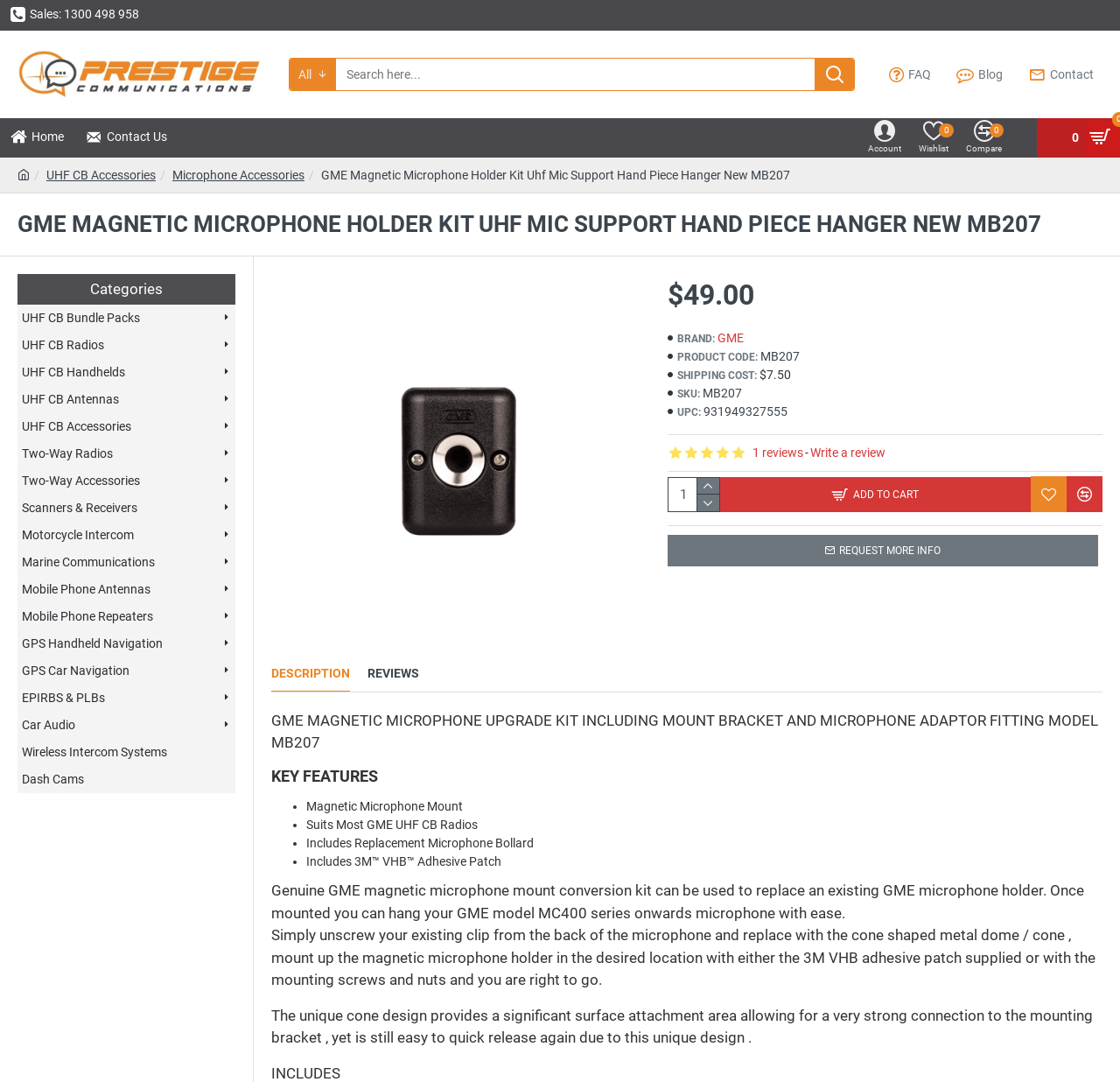What is the brand of the product?
Please provide a single word or phrase based on the screenshot.

GME